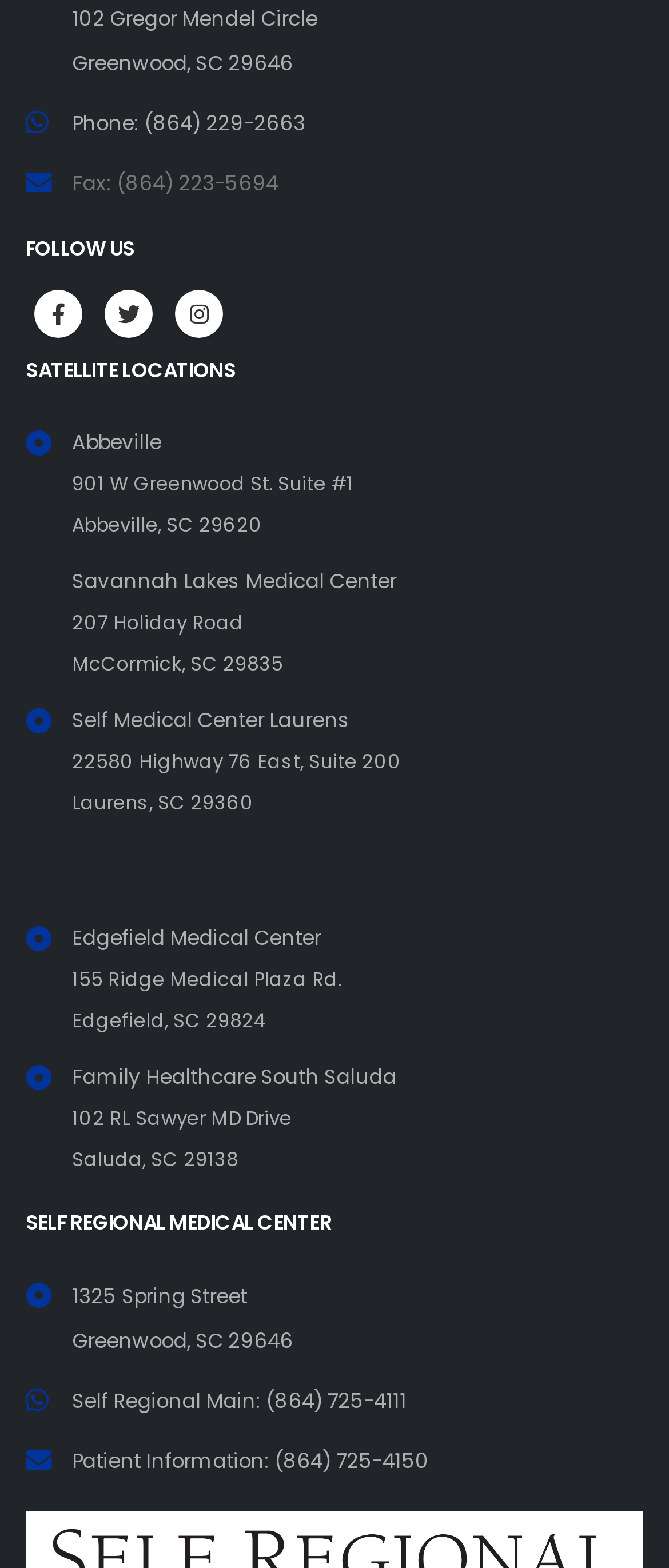Answer succinctly with a single word or phrase:
How many satellite locations are listed?

5